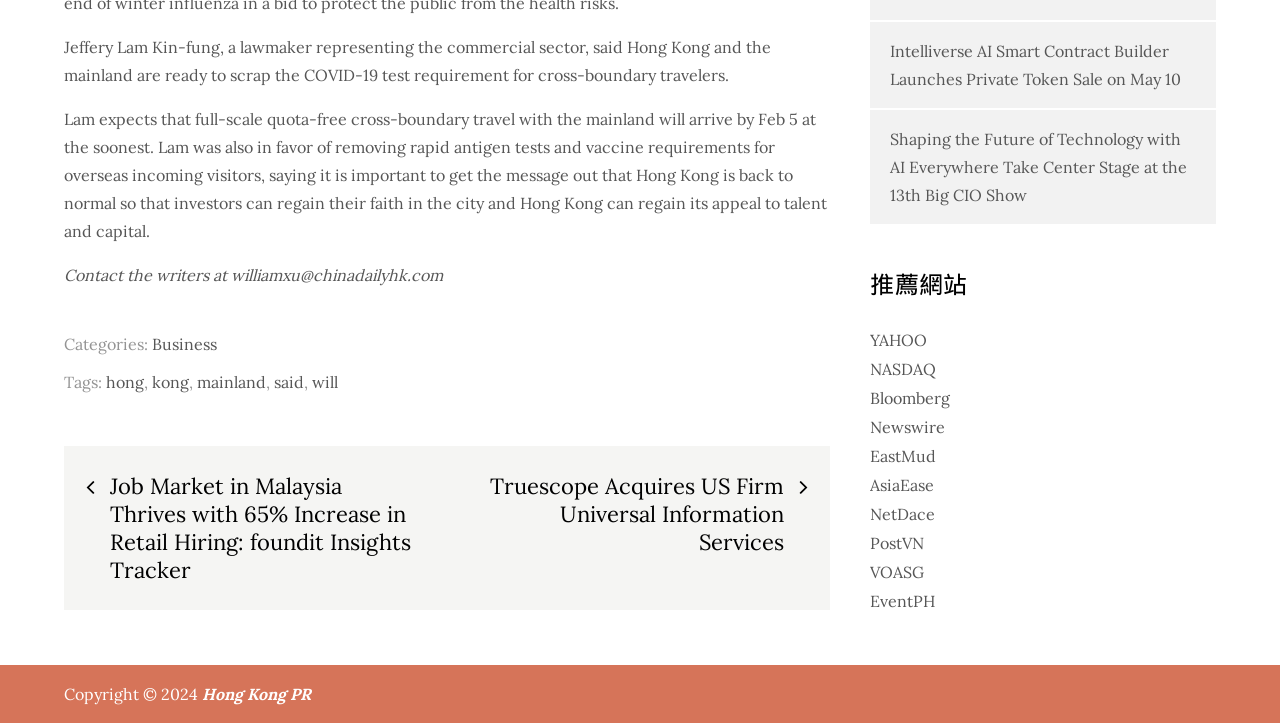Provide the bounding box coordinates of the area you need to click to execute the following instruction: "Read the article about Jeffery Lam Kin-fung".

[0.05, 0.051, 0.602, 0.118]